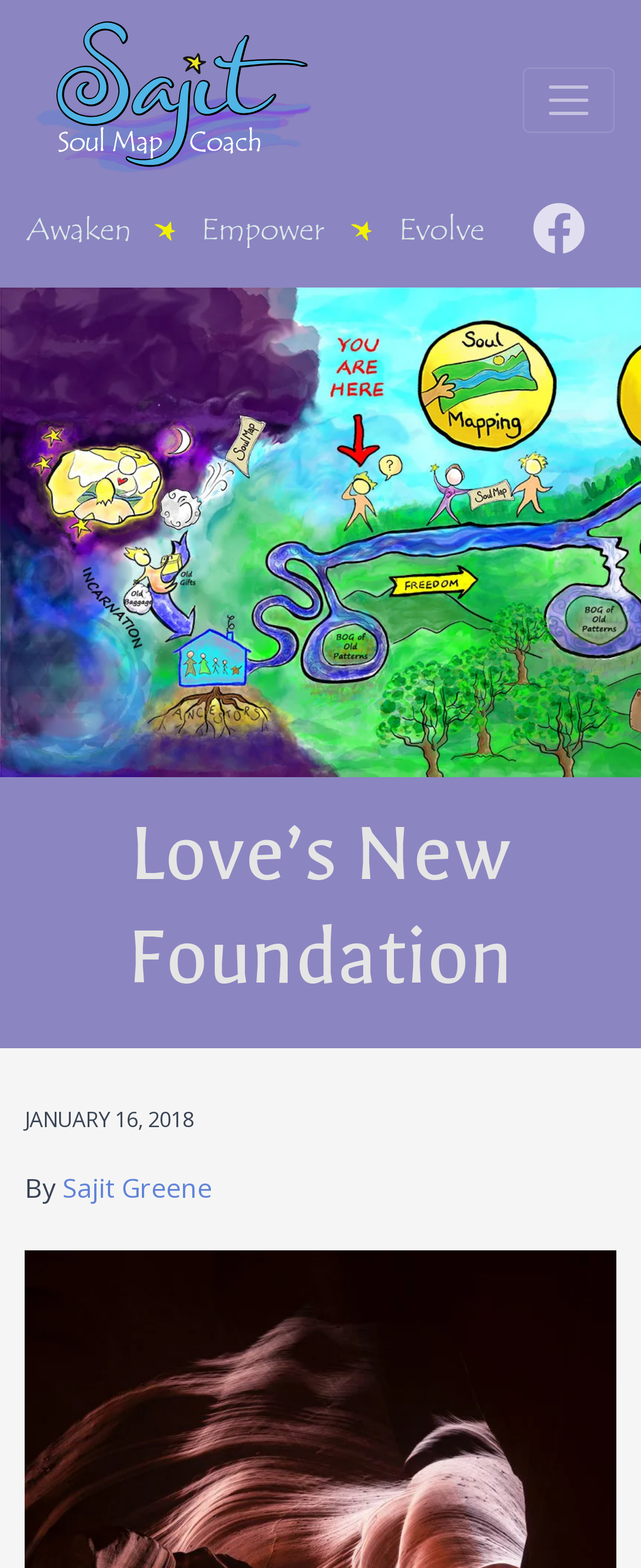Provide a brief response to the question below using a single word or phrase: 
What is the theme of the image?

Awaken, Empower, Evolve